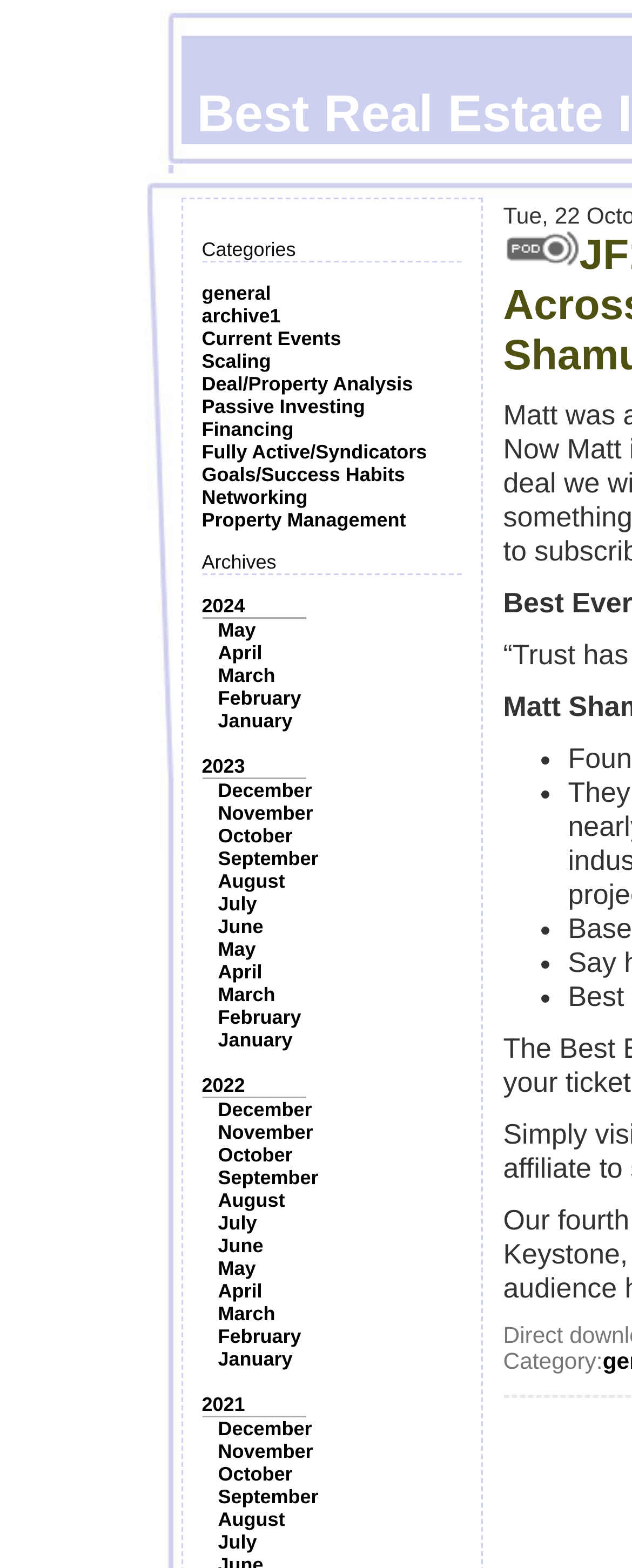Highlight the bounding box coordinates of the element that should be clicked to carry out the following instruction: "Read about 'Deal/Property Analysis'". The coordinates must be given as four float numbers ranging from 0 to 1, i.e., [left, top, right, bottom].

[0.319, 0.238, 0.653, 0.252]